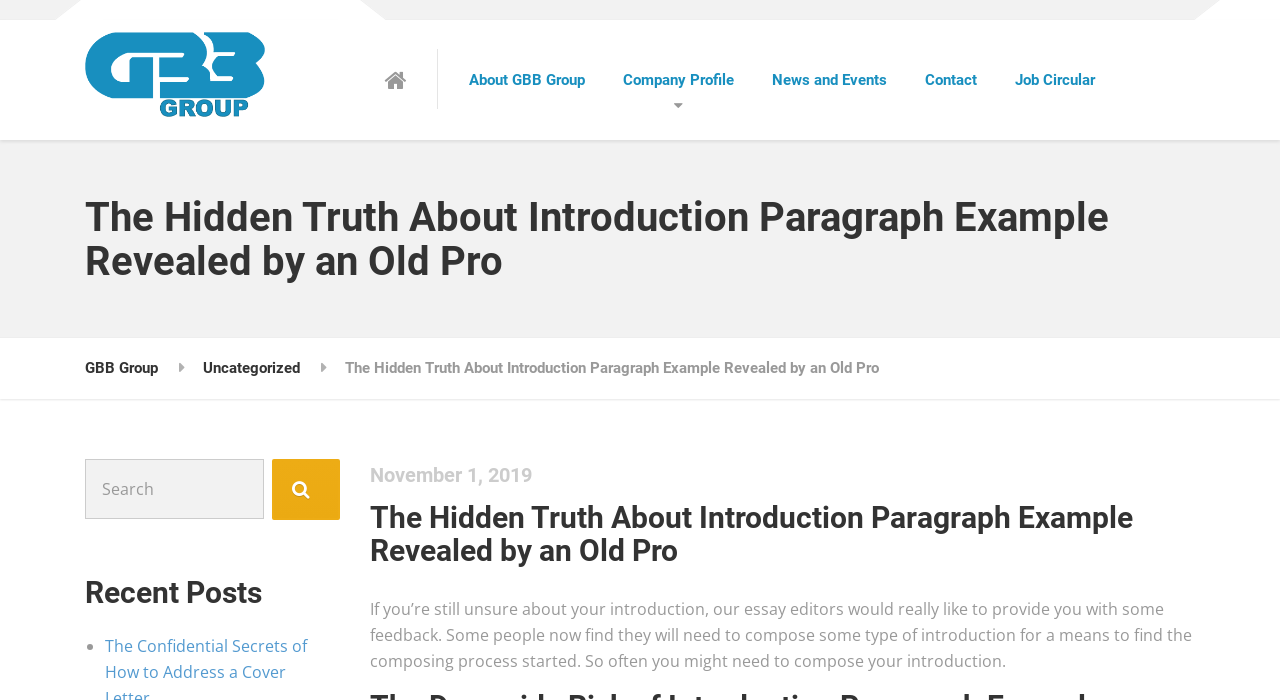Explain the webpage's design and content in an elaborate manner.

The webpage appears to be a blog post or article page from the GBB Group website. At the top left, there is an image of a girl in a jacket, which is also a link. To the right of the image, there is a main navigation menu with links to "About GBB Group", "Company Profile", "News and Events", "Contact", and "Job Circular".

Below the navigation menu, there is a large heading that reads "The Hidden Truth About Introduction Paragraph Example Revealed by an Old Pro". This heading is centered at the top of the page.

On the top right, there are two links: "GBB Group" and "Uncategorized", both with a small icon. The "Uncategorized" link leads to a section with a header, a time stamp indicating the post was published on November 1, 2019, and a heading that repeats the title of the article.

Below this section, there is a block of text that appears to be the introduction to the article. The text discusses the importance of writing a good introduction and offers feedback from essay editors.

To the right of the article text, there is a search box with a button and a label that reads "Search for:". Below the search box, there is a heading that reads "Recent Posts", followed by a list item marked with a bullet point.

Overall, the webpage appears to be a blog post or article page with a focus on writing and essay editing, and it provides some introductory text and a search function for readers.